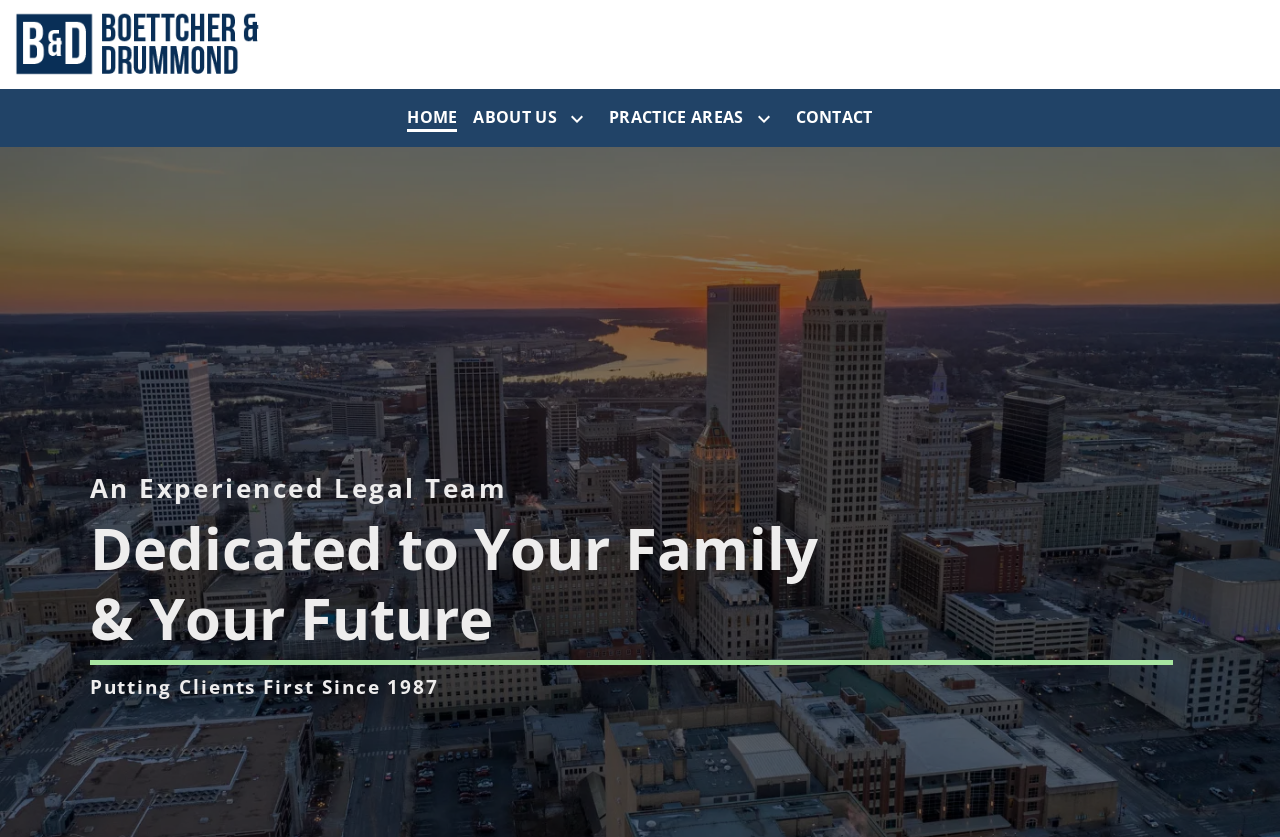Provide an in-depth caption for the elements present on the webpage.

The webpage is about Boettcher & Drummond, a law firm specializing in estate planning and family law in Tulsa, Oklahoma. At the top left corner, there is a logo image of Boettcher & Drummond, which is also a link to the home page. 

To the right of the logo, there are four main navigation links: "Home", "ABOUT US", "PRACTICE AREAS", and "Contact". Each of these links has a corresponding text label, and the "ABOUT US" and "PRACTICE AREAS" links have a dropdown toggle button with a small icon. 

Below the navigation links, there is a prominent section with four lines of text. The first line reads "An Experienced Legal Team", the second line reads "Dedicated to Your Family", the third line reads "& Your Future", and the fourth line reads "Putting Clients First Since 1987". This section appears to be a key message or slogan of the law firm.